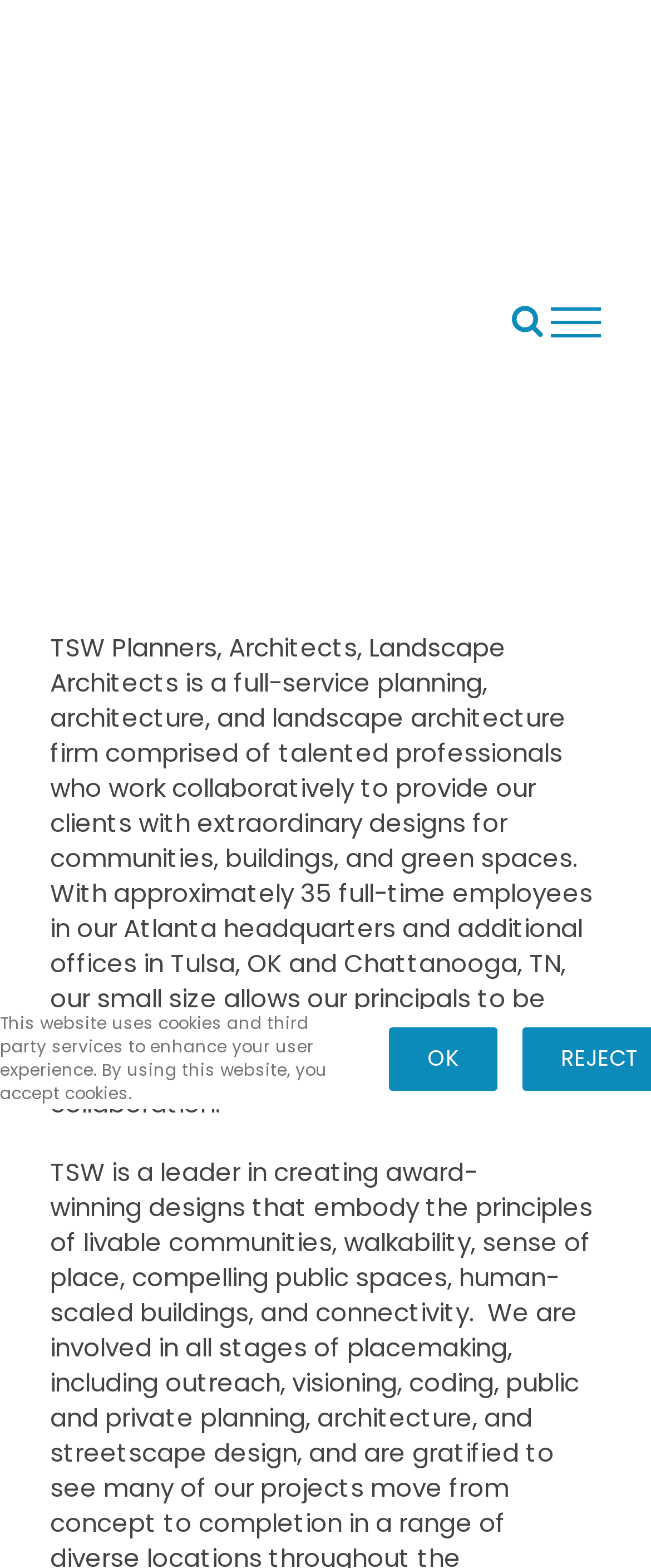How many full-time employees are in the Atlanta headquarters?
Refer to the image and provide a one-word or short phrase answer.

35